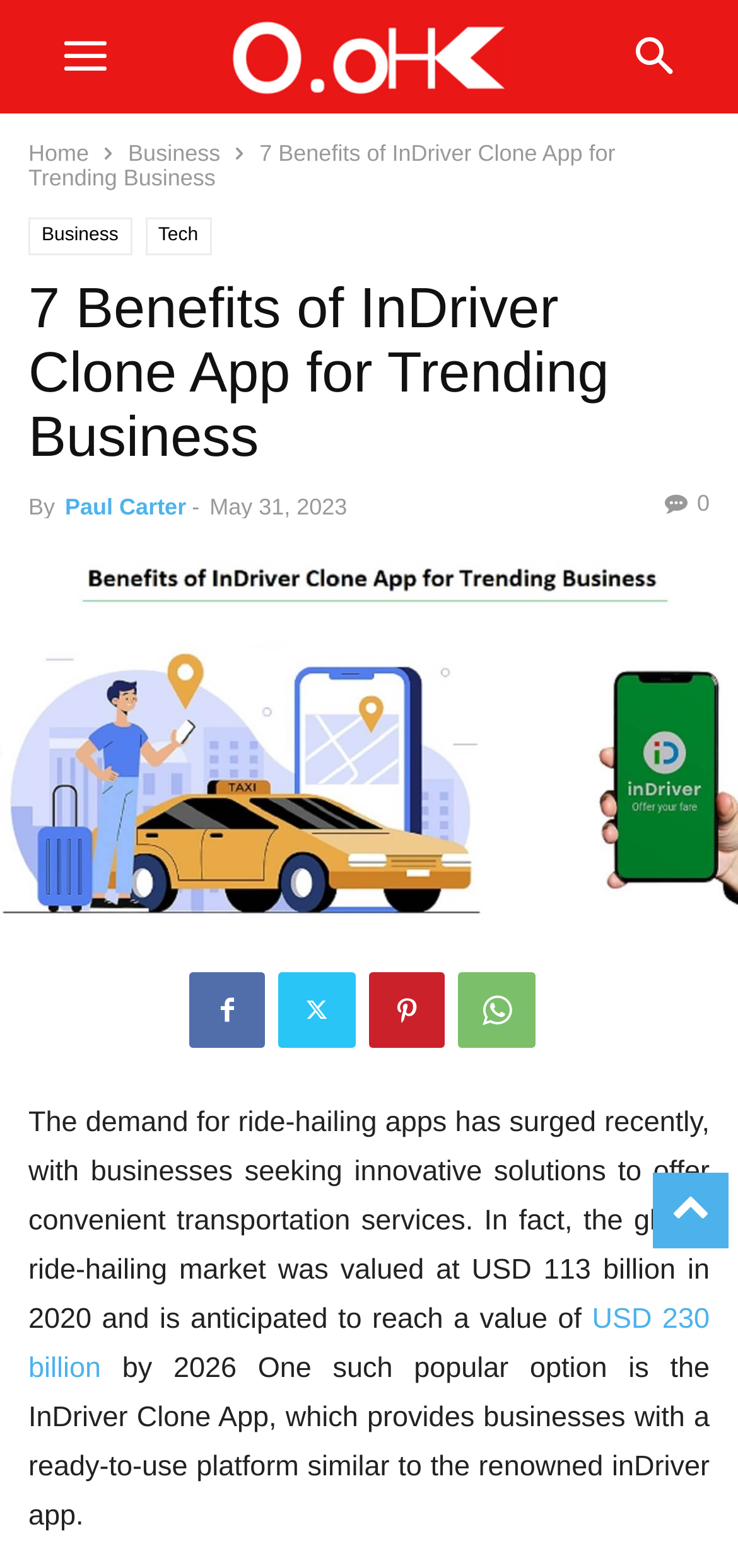Locate the bounding box coordinates of the area to click to fulfill this instruction: "Check CONTACT US". The bounding box should be presented as four float numbers between 0 and 1, in the order [left, top, right, bottom].

None